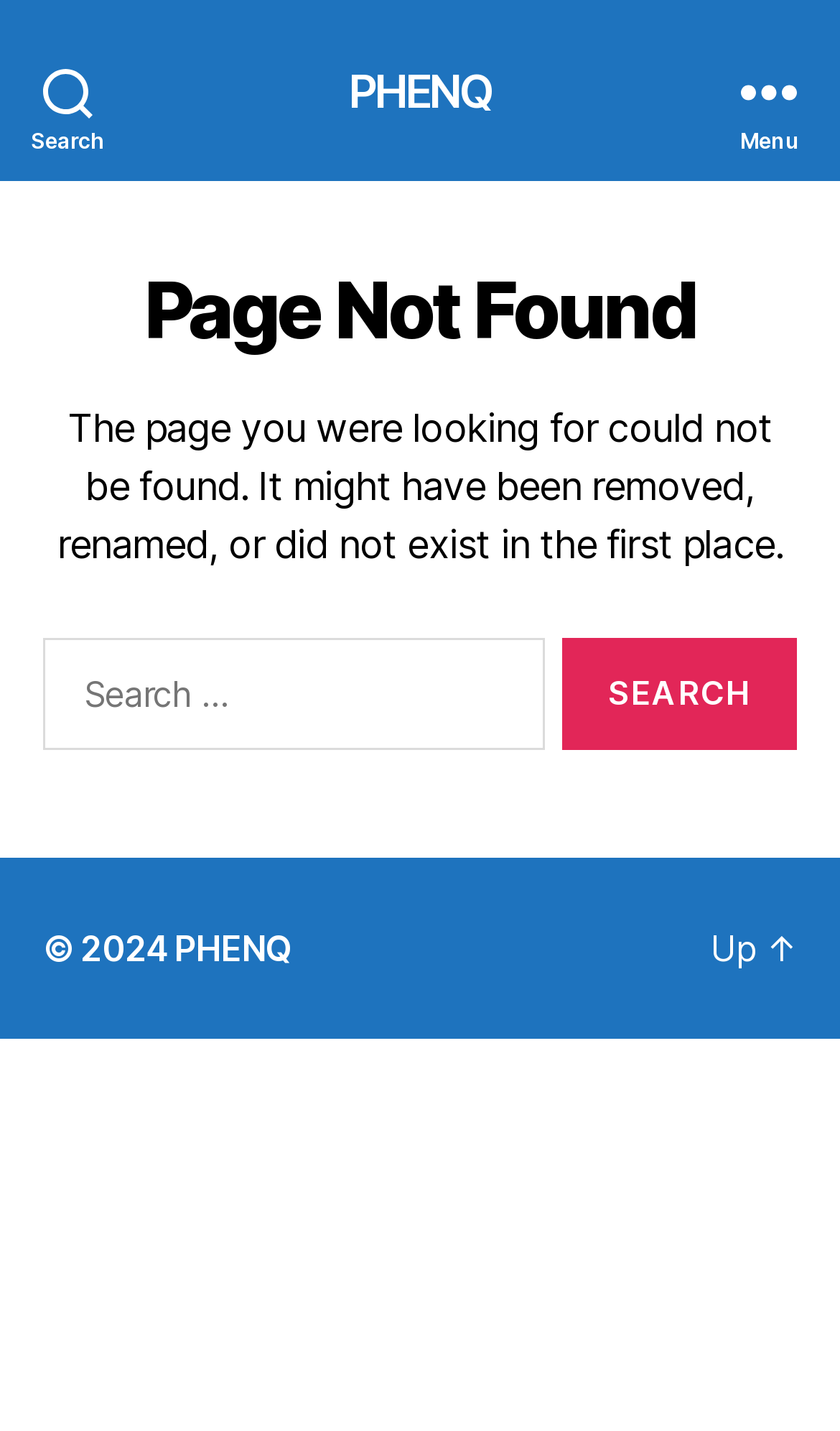What is the main heading of this webpage? Please extract and provide it.

Page Not Found